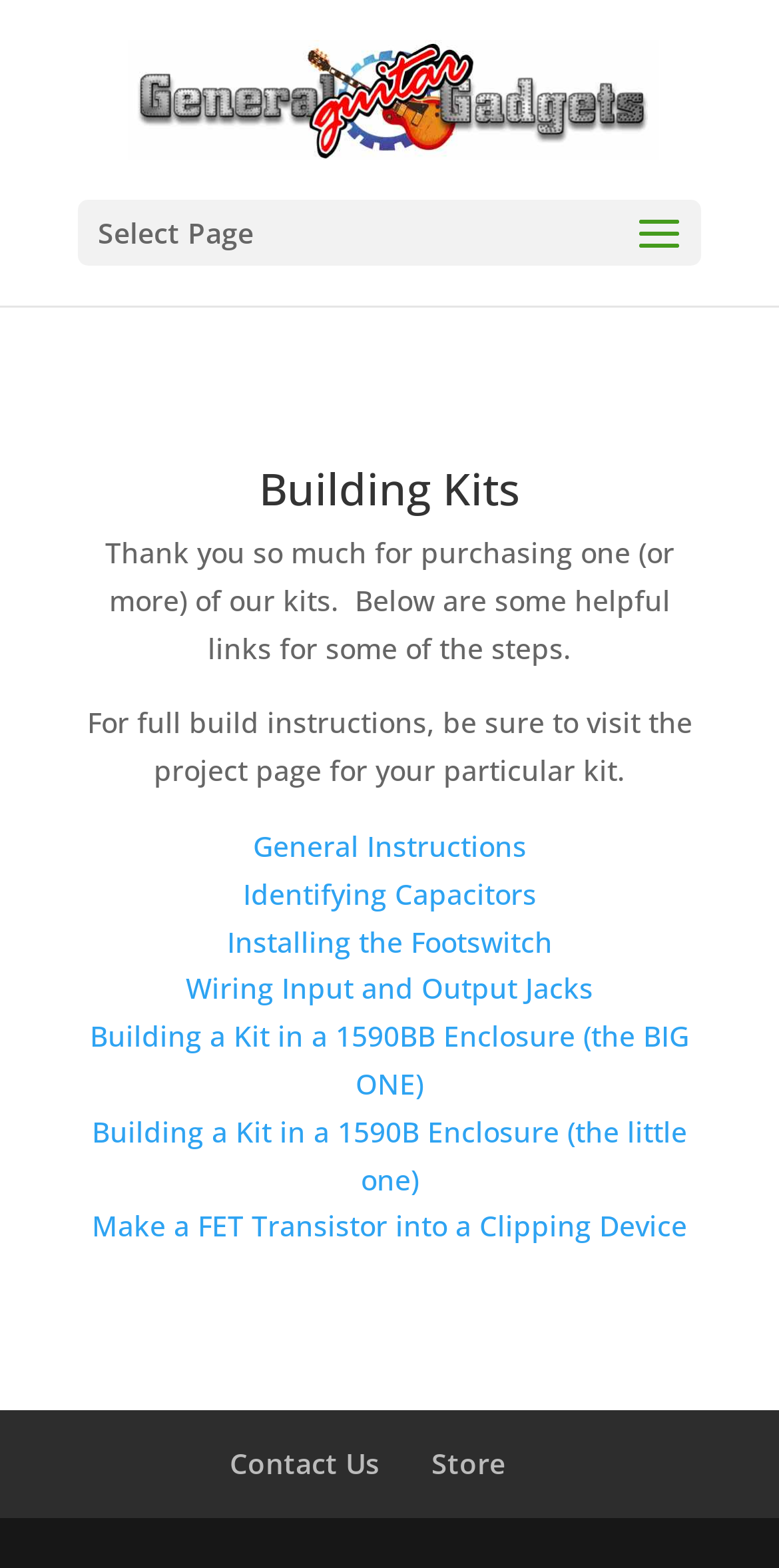Determine the bounding box coordinates of the element's region needed to click to follow the instruction: "go to store". Provide these coordinates as four float numbers between 0 and 1, formatted as [left, top, right, bottom].

[0.554, 0.921, 0.649, 0.945]